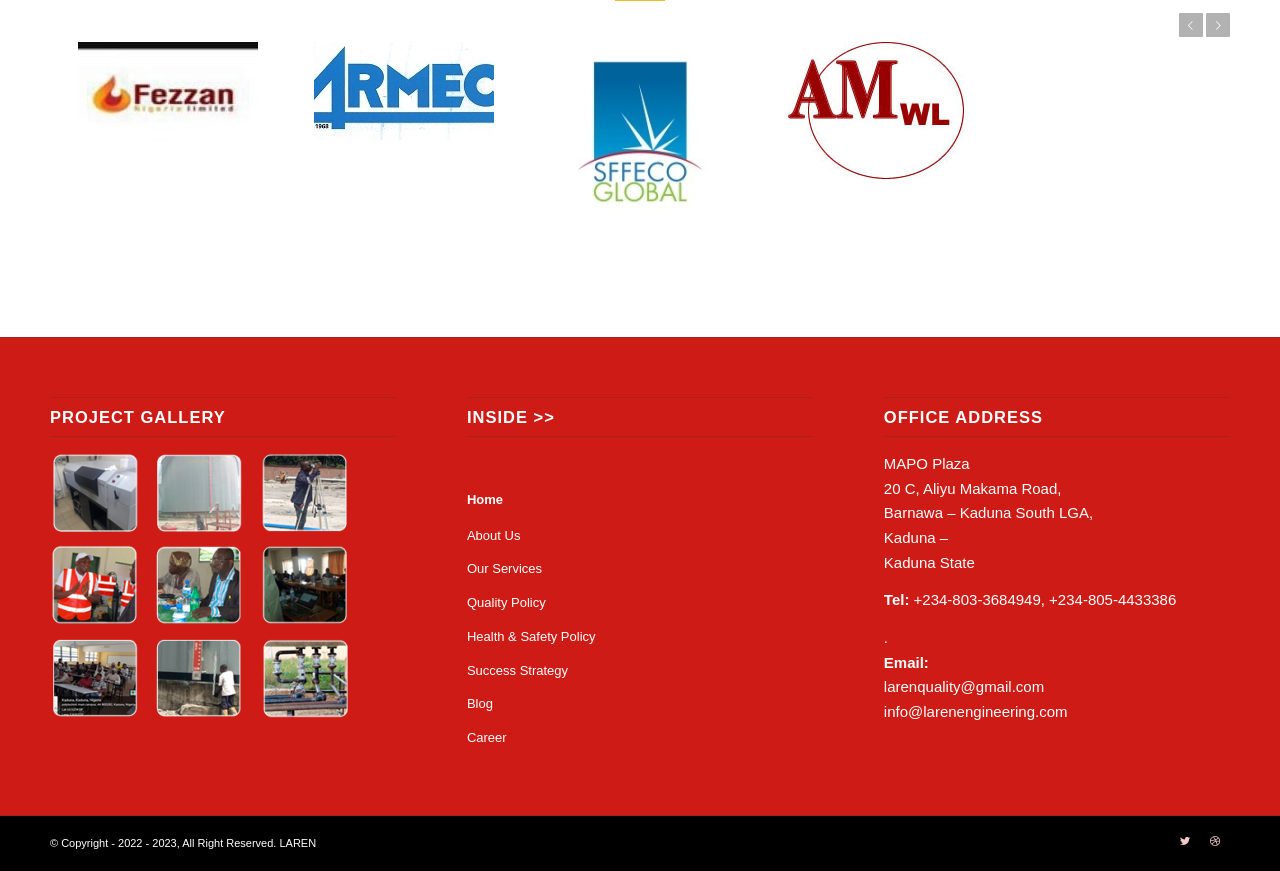What is the phone number?
From the details in the image, answer the question comprehensively.

The phone number can be found in the office address section, where it is mentioned as 'Tel: +234-803-3684949, +234-805-4433386'.